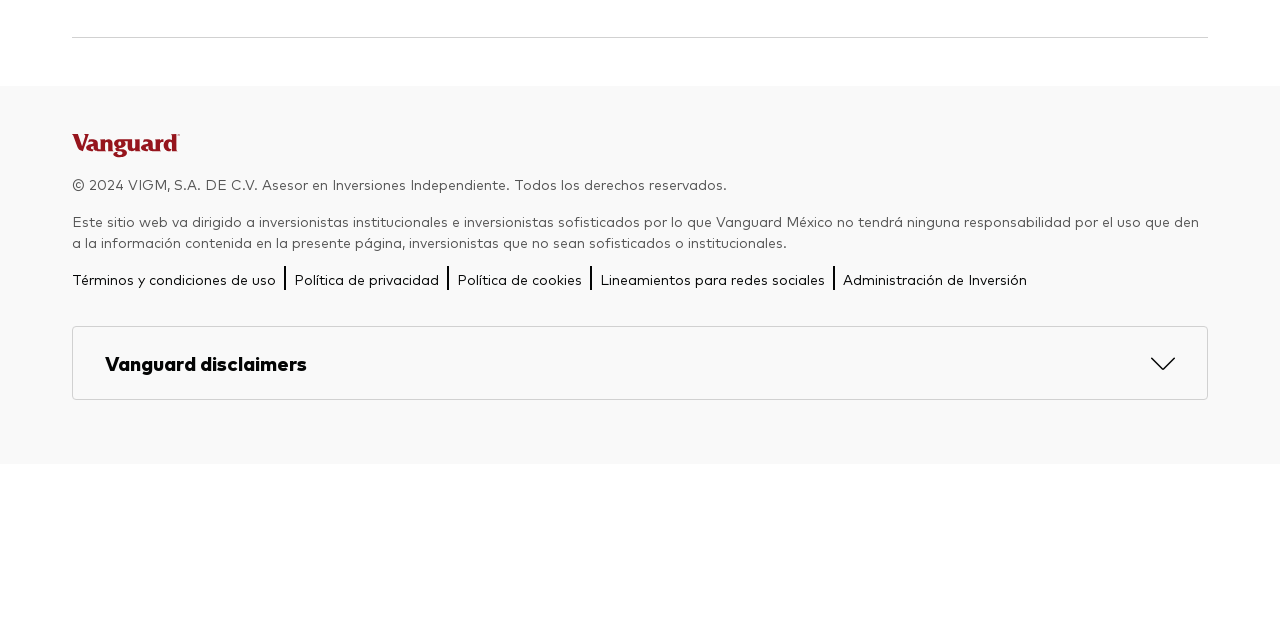Bounding box coordinates are to be given in the format (top-left x, top-left y, bottom-right x, bottom-right y). All values must be floating point numbers between 0 and 1. Provide the bounding box coordinate for the UI element described as: Lineamientos para redes sociales

[0.469, 0.421, 0.645, 0.453]